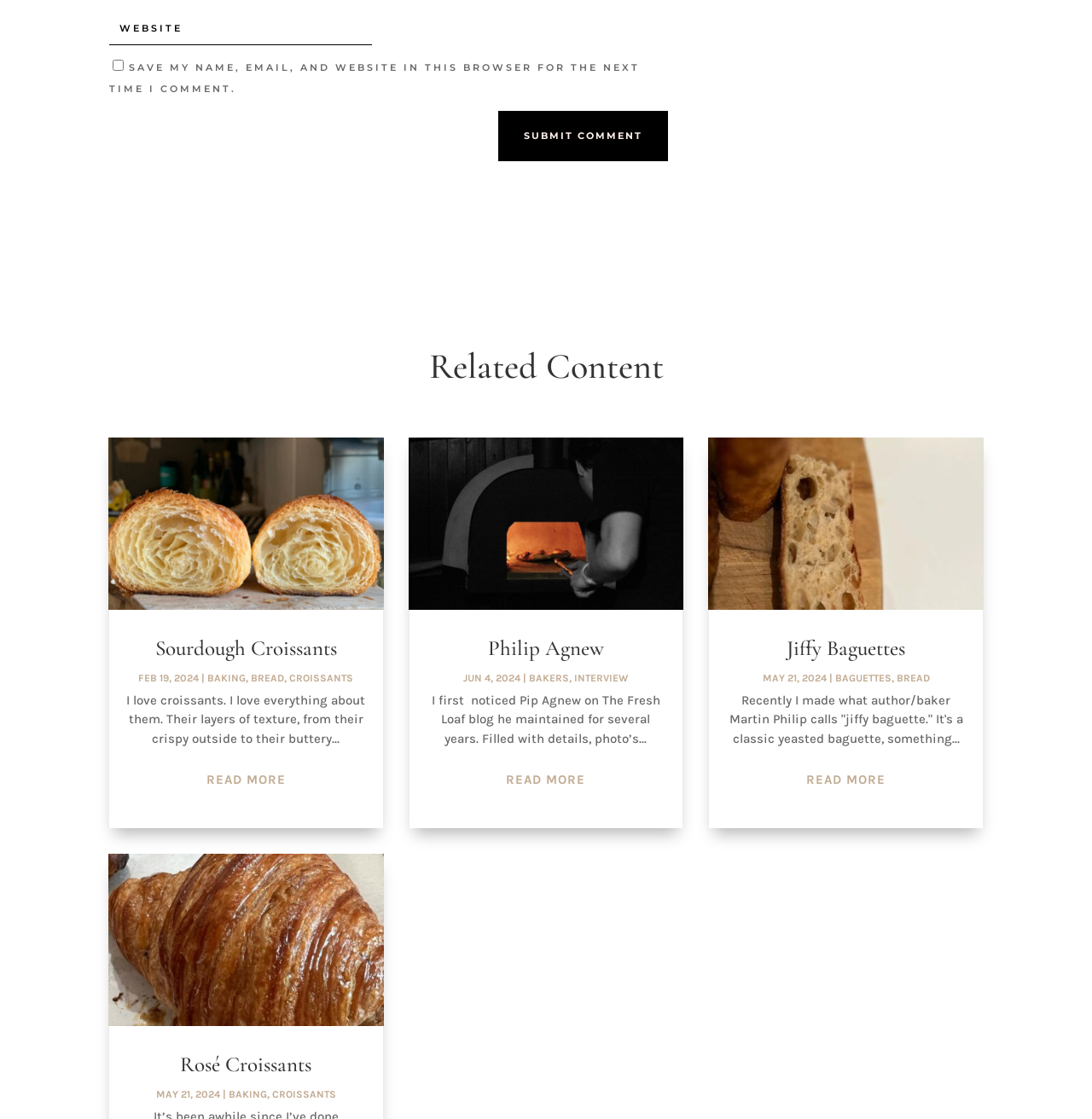Find and provide the bounding box coordinates for the UI element described here: "alt="Sourdough Croissants"". The coordinates should be given as four float numbers between 0 and 1: [left, top, right, bottom].

[0.099, 0.391, 0.351, 0.545]